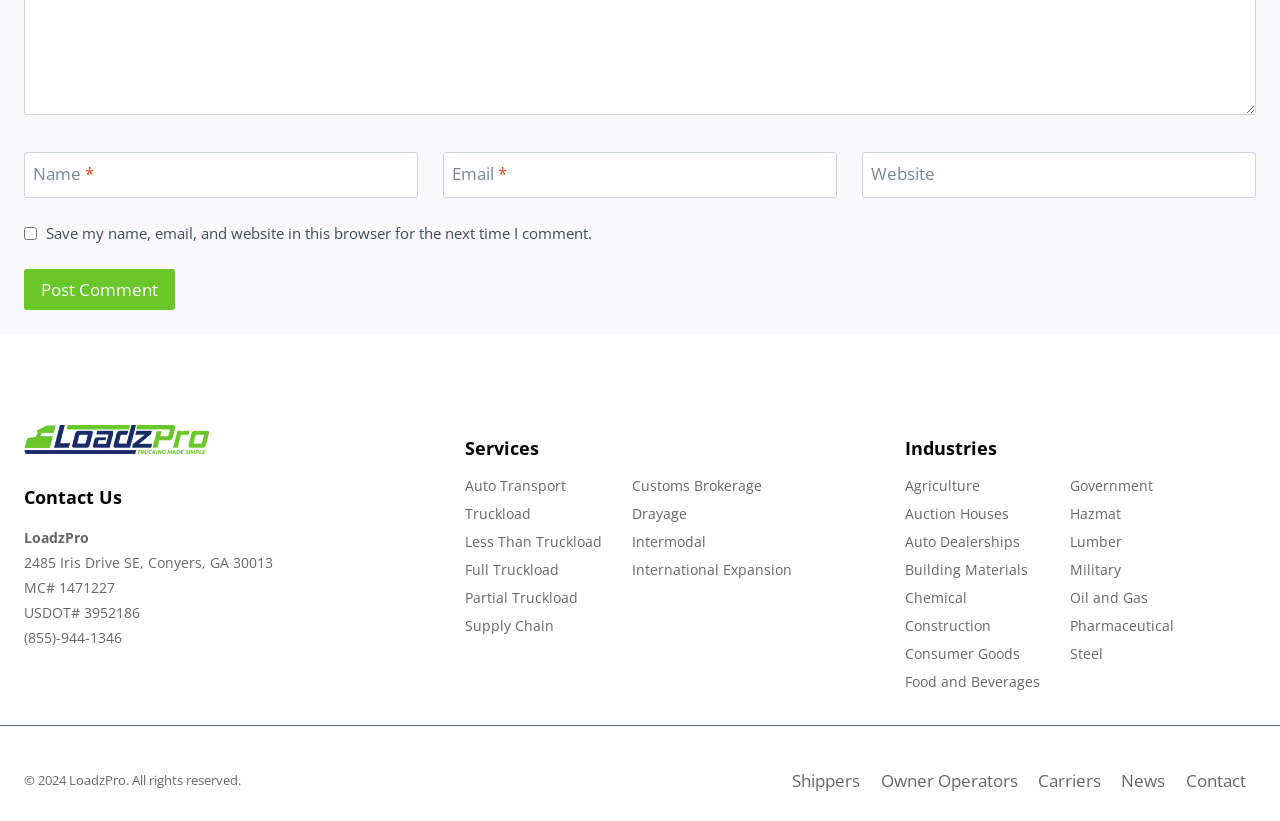Please specify the bounding box coordinates of the clickable section necessary to execute the following command: "Call the phone number".

[0.019, 0.766, 0.095, 0.789]